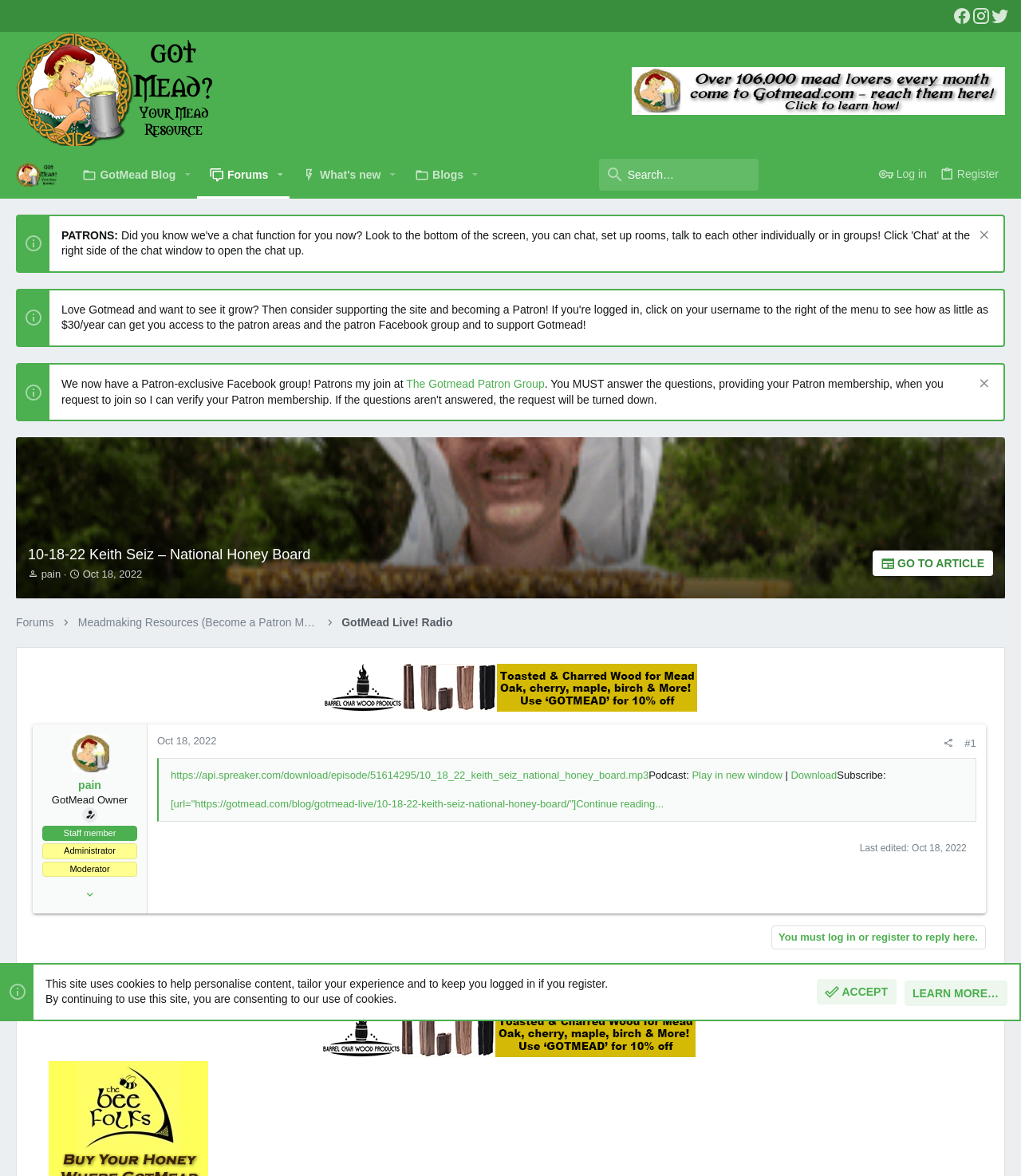Answer the following query concisely with a single word or phrase:
What is the purpose of the search box?

To search the website